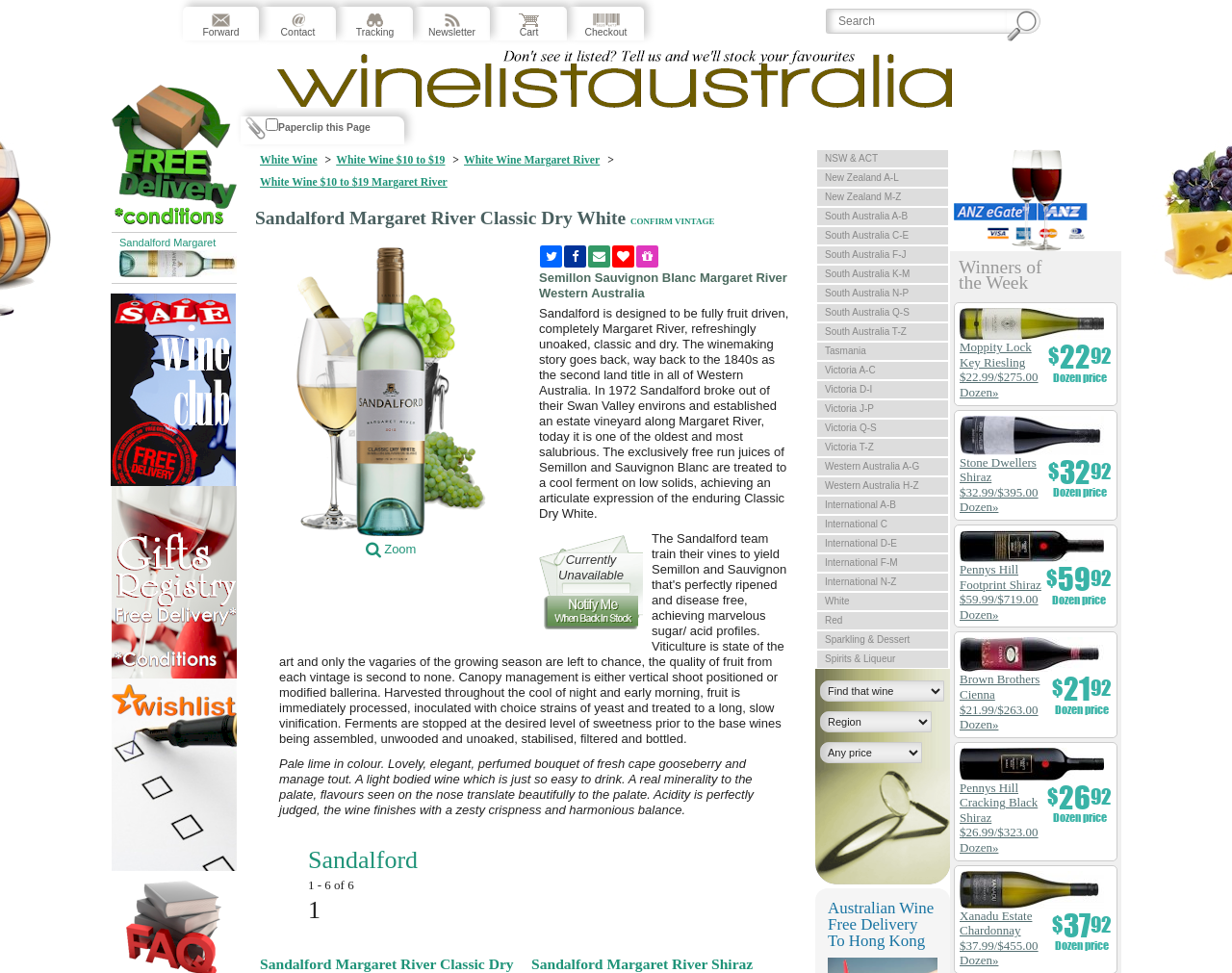Determine which piece of text is the heading of the webpage and provide it.

Sandalford Margaret River Classic Dry White CONFIRM VINTAGE